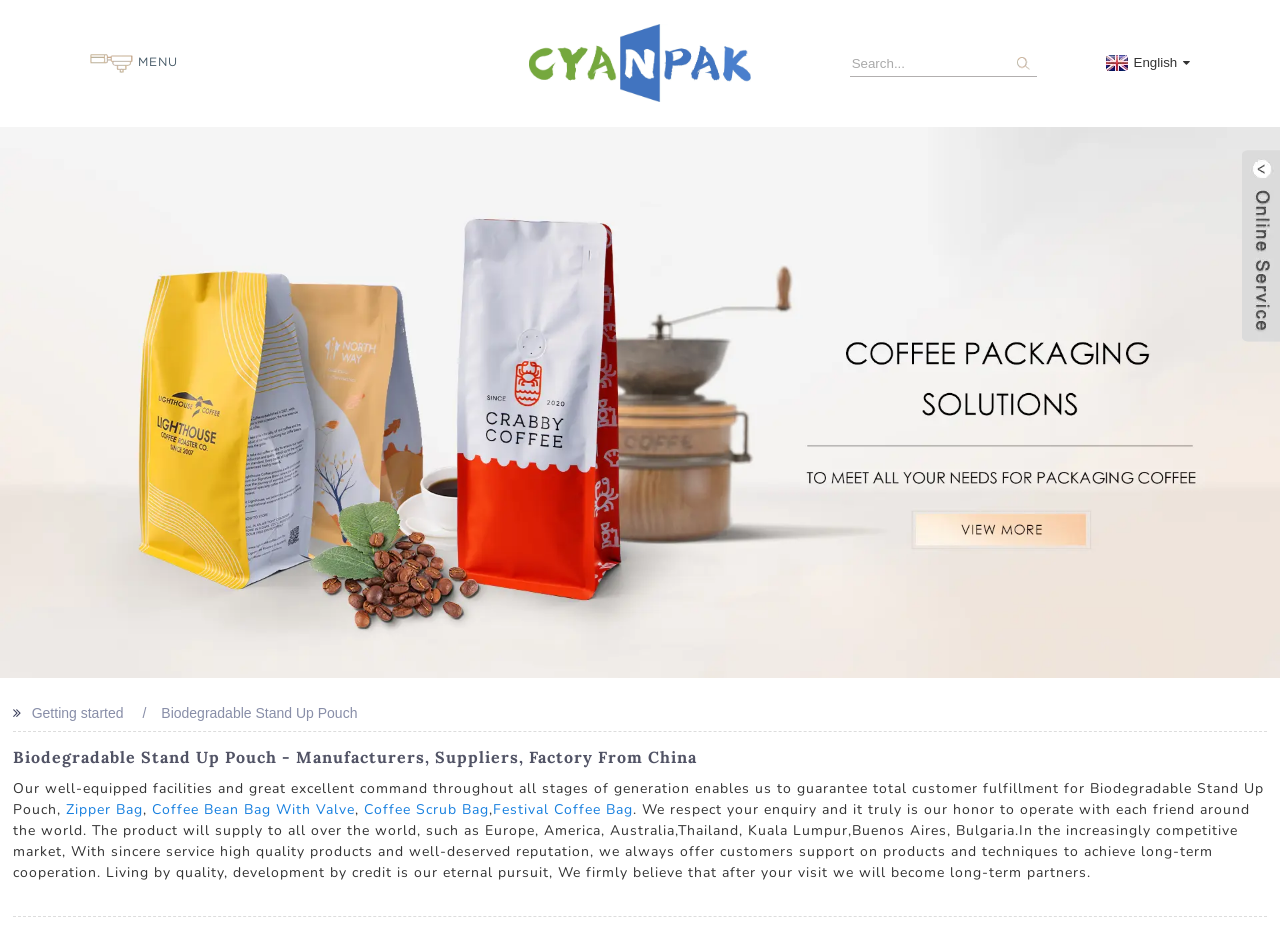Answer the following inquiry with a single word or phrase:
What is the company's business scope?

Global